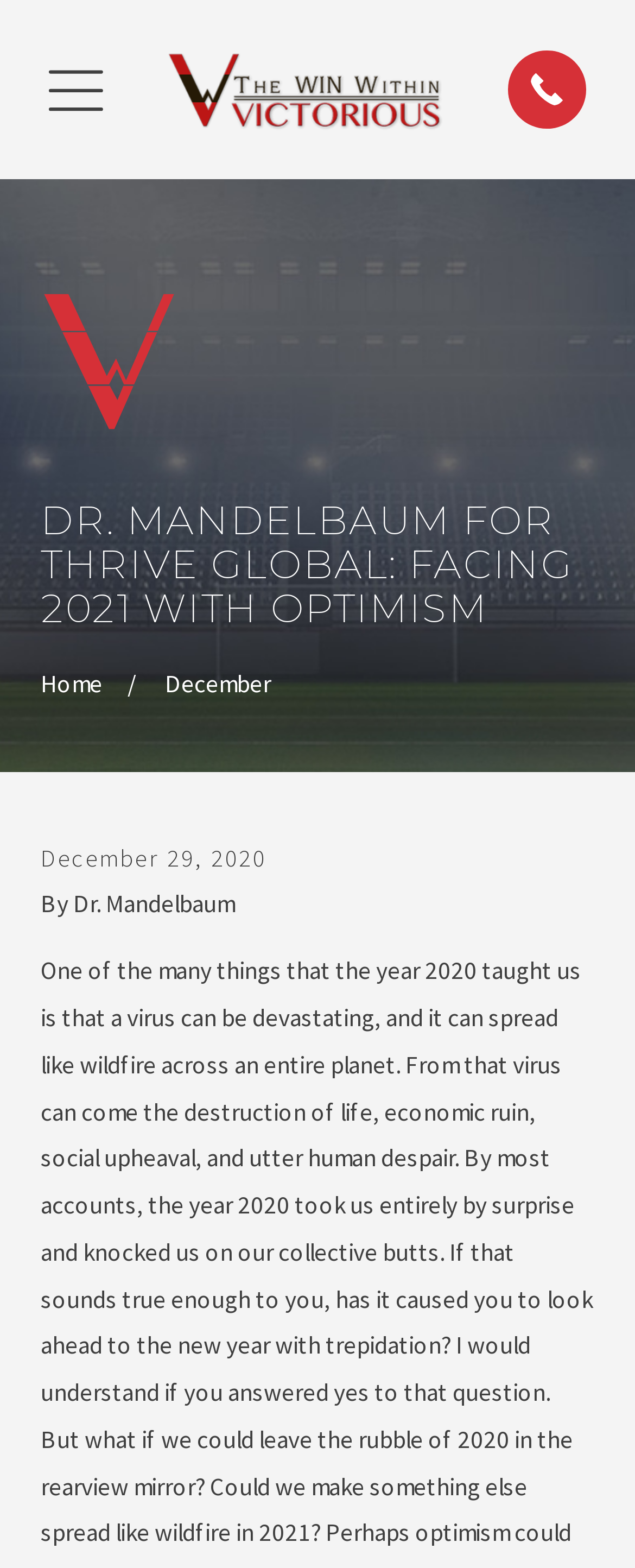What is the author of the article? Observe the screenshot and provide a one-word or short phrase answer.

Dr. Mandelbaum